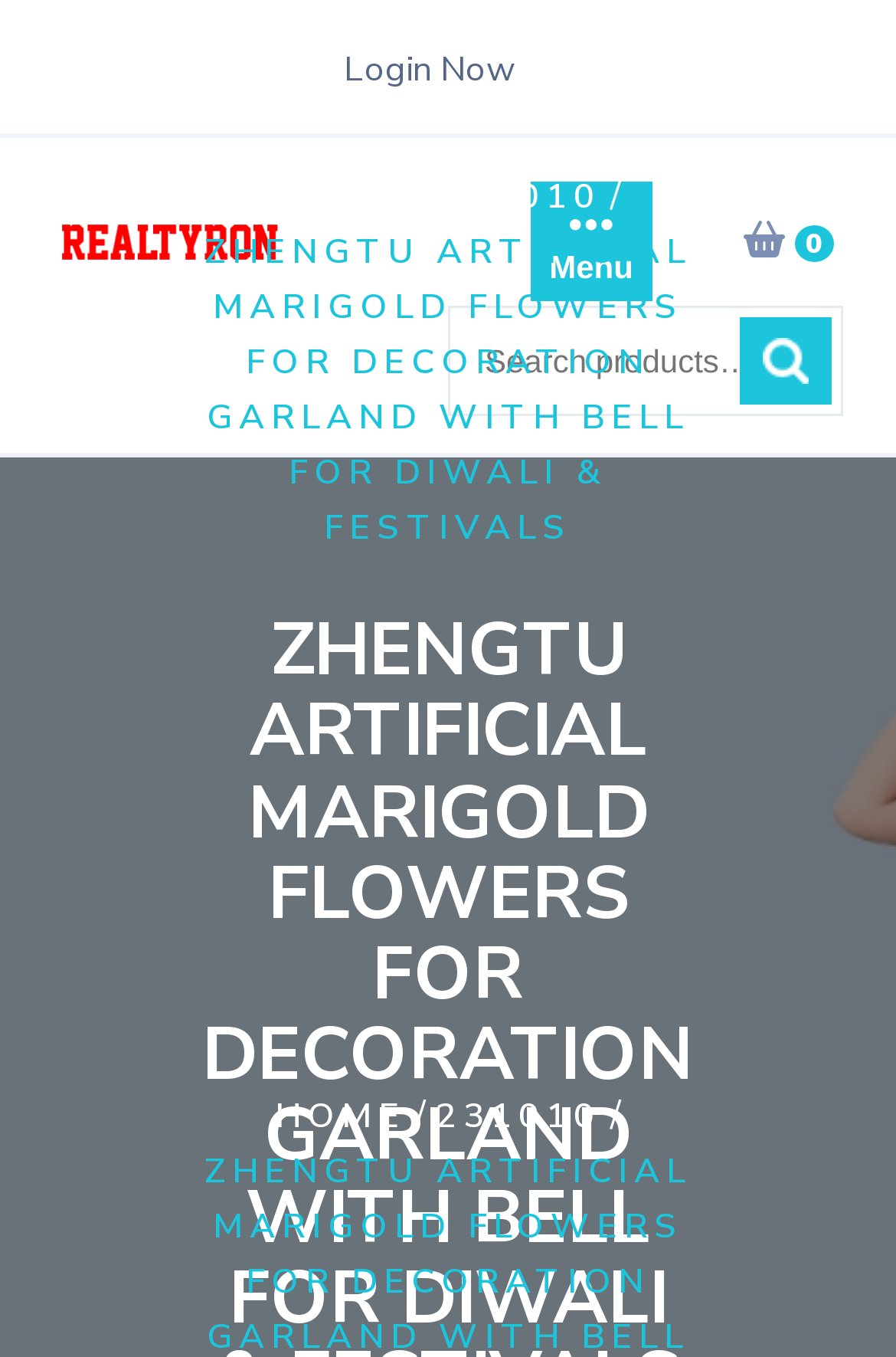Present a detailed account of what is displayed on the webpage.

The webpage is an e-commerce page for a product called "ZHENGTU Artificial Marigold Flowers for Decoration Garland with Bell for Diwali & Festivals". At the top left, there is a logo of "realtyron" accompanied by a link to the website's homepage. To the right of the logo, there is a link to log in to the website. 

Below the logo, there is a menu button on the top right corner. Next to the menu button, there is a shopping cart icon with a count of 0 items. 

In the center of the page, there is a search bar with a placeholder text "Search for:". The search bar is accompanied by a search button. 

Below the search bar, there is a navigation menu with links to the homepage and a product category "231010". 

The main content of the page is a product description, which is a long title that reads "ZHENGTU ARTIFICIAL MARIGOLD FLOWERS FOR DECORATION GARLAND WITH BELL FOR DIWALI & FESTIVALS". This title is positioned in the middle of the page. 

At the bottom of the page, there is a repeated navigation menu with links to the homepage and the product category "231010".